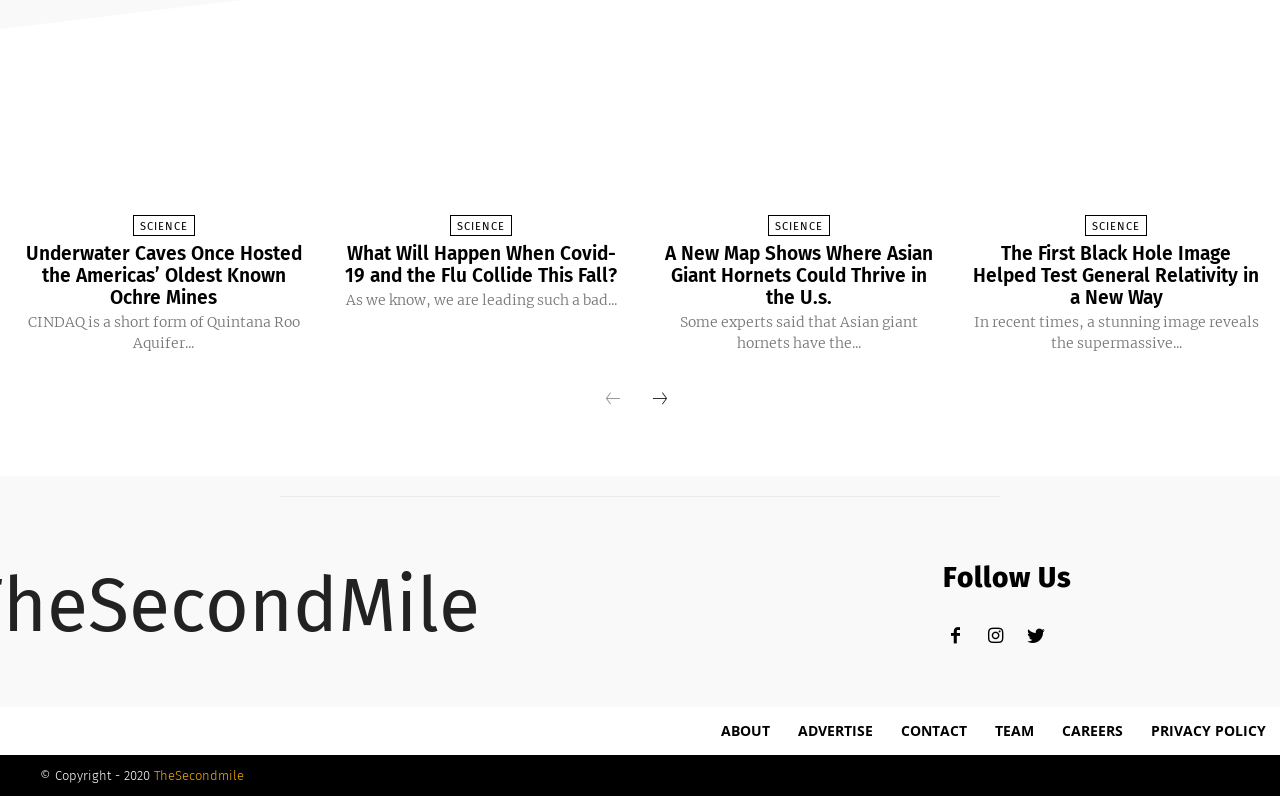Mark the bounding box of the element that matches the following description: "Careers".

[0.819, 0.888, 0.888, 0.949]